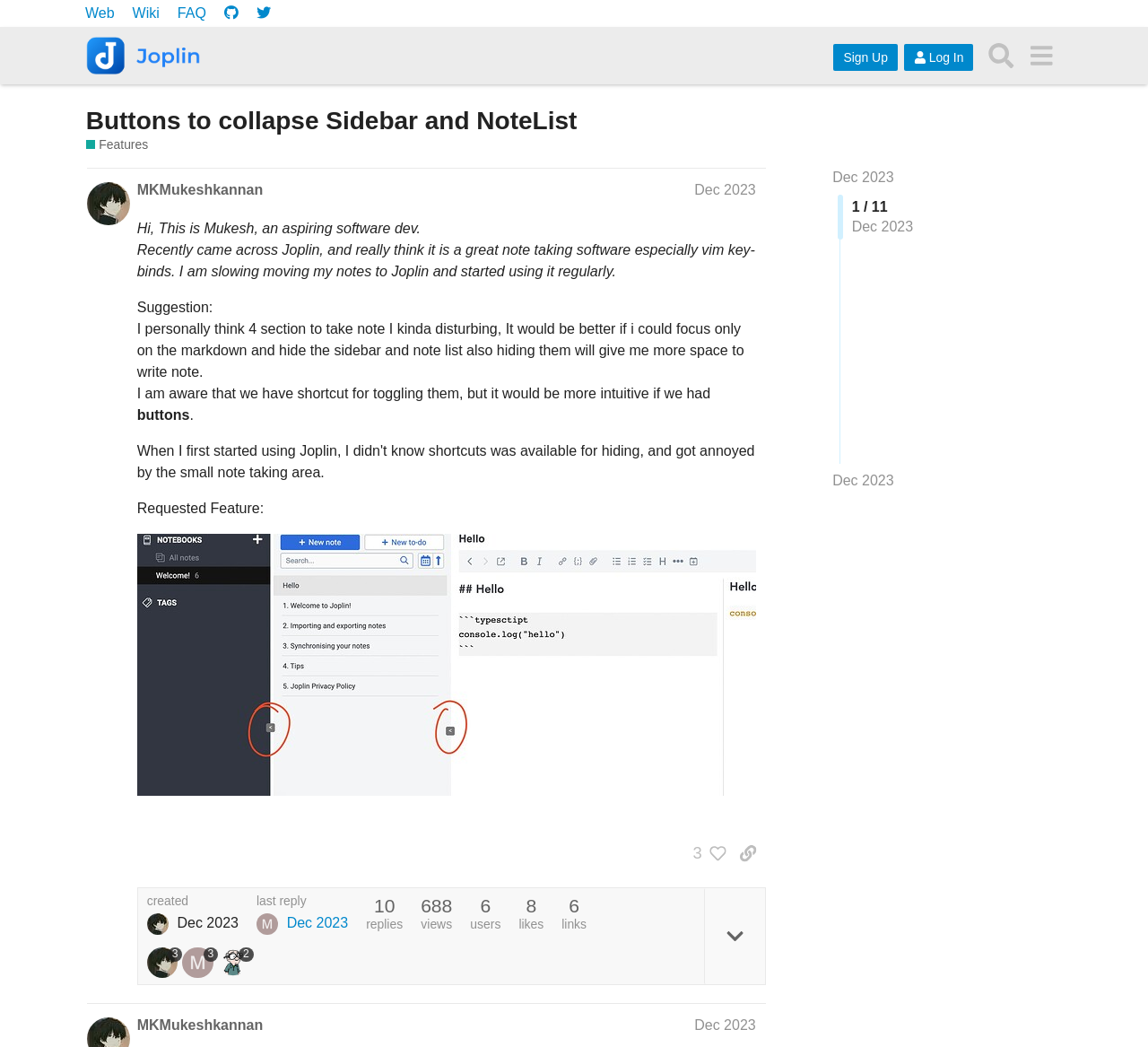Who is the author of the post?
Answer the question with detailed information derived from the image.

The author of the post can be found in the heading element, which says 'MKMukeshkannan Dec 2023'. This indicates that the author of the post is MKMukeshkannan.